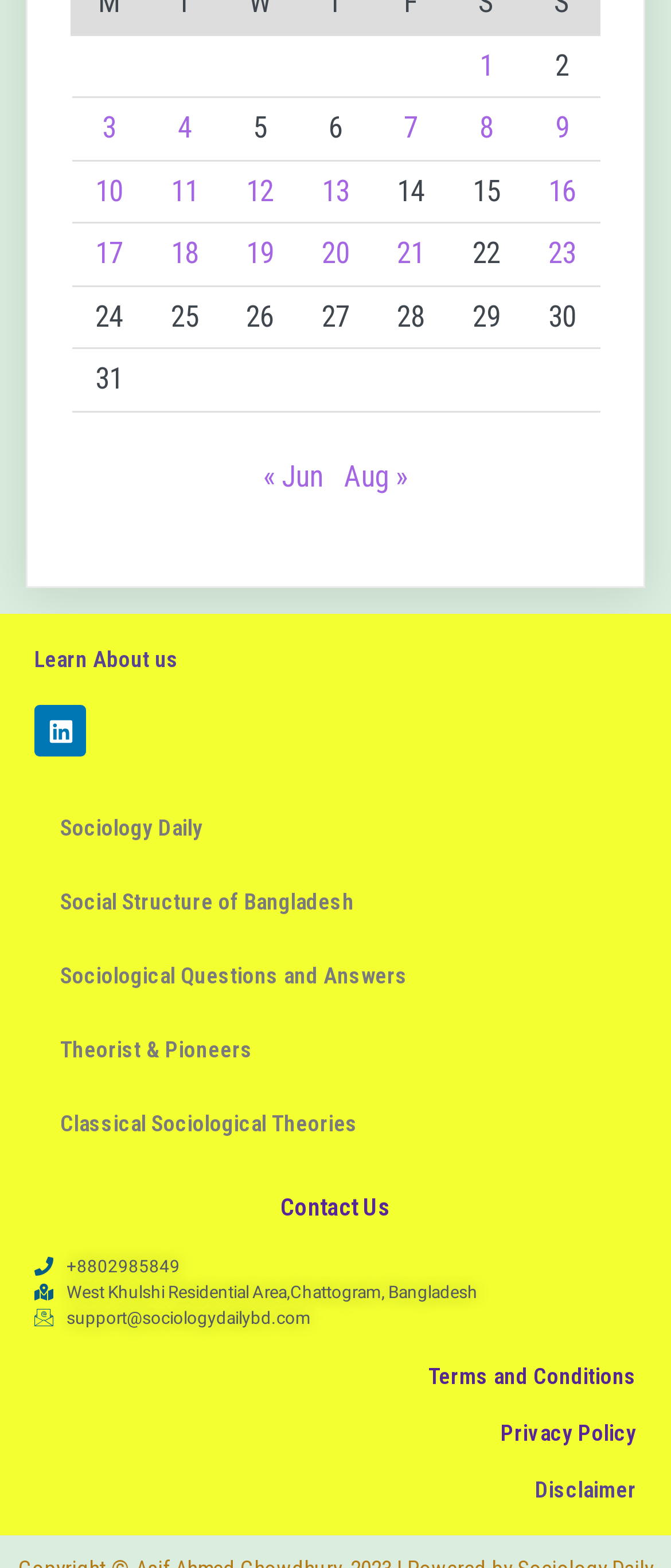What is the date range of the posts on this webpage?
From the details in the image, answer the question comprehensively.

By analyzing the grid cells containing the dates of the posts, I found that the earliest date is July 1, 2023, and the latest date is July 30, 2023.